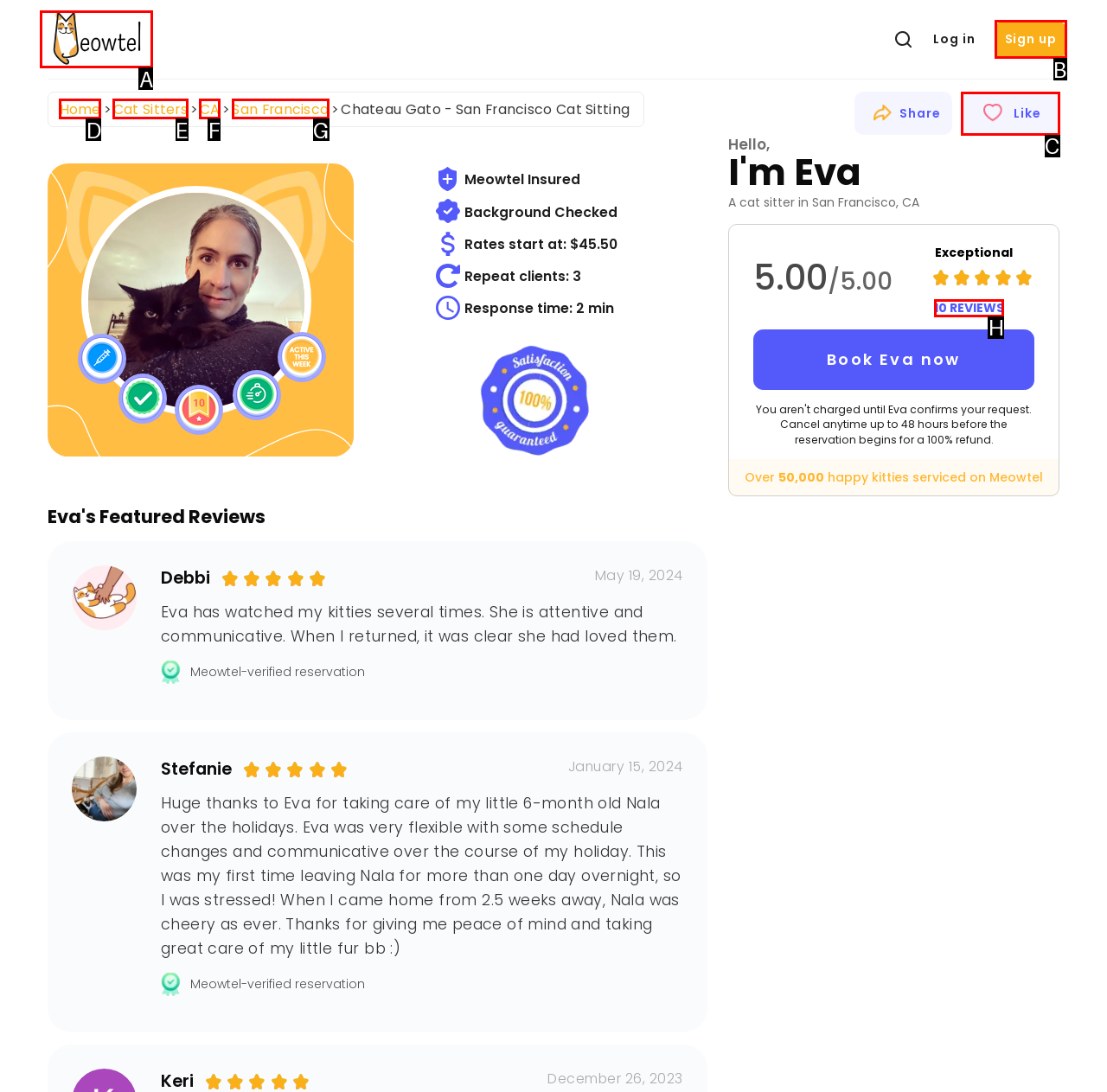Identify the correct UI element to click to achieve the task: Click the '10 REVIEWS' link.
Answer with the letter of the appropriate option from the choices given.

H